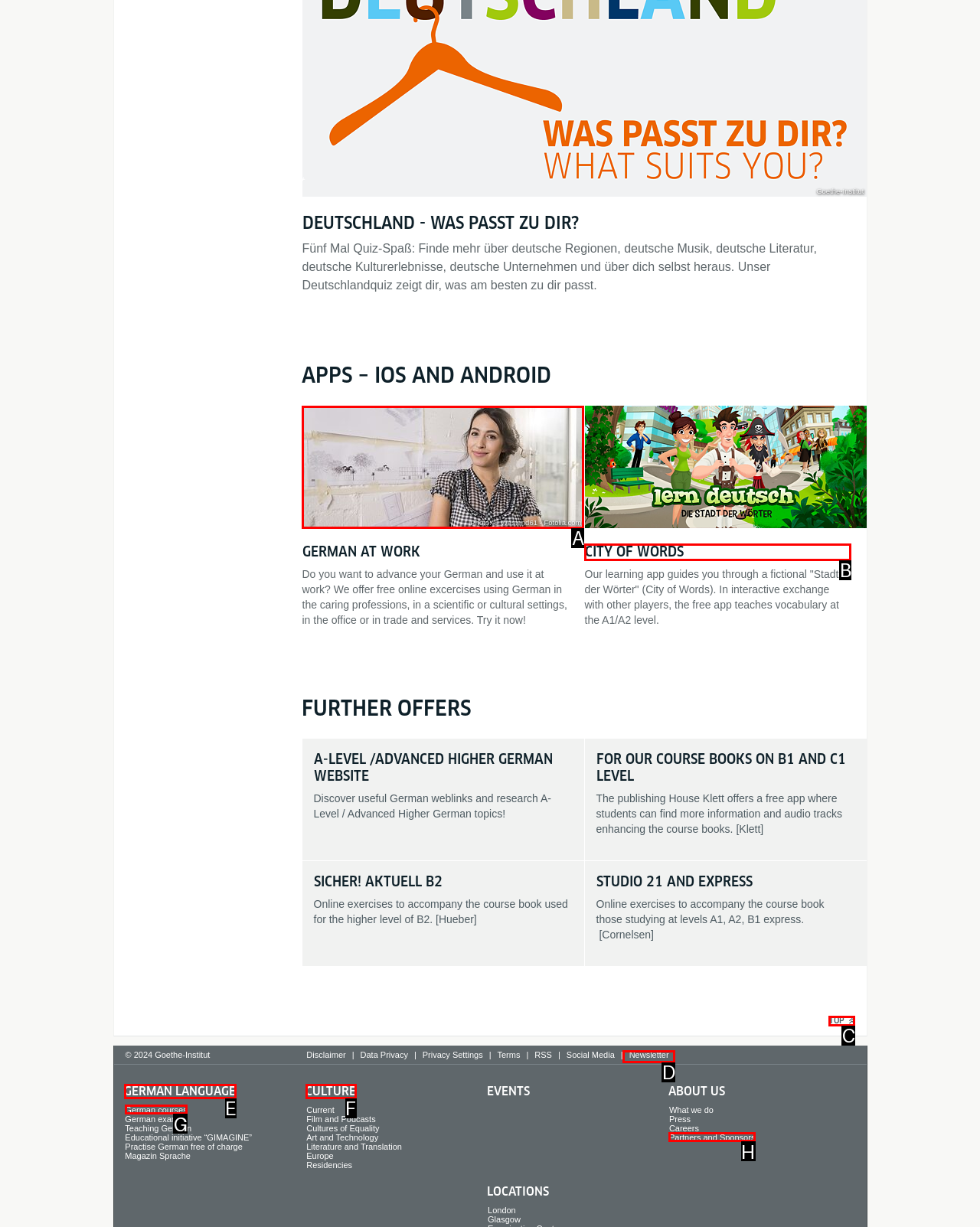Using the description: Top, find the corresponding HTML element. Provide the letter of the matching option directly.

C